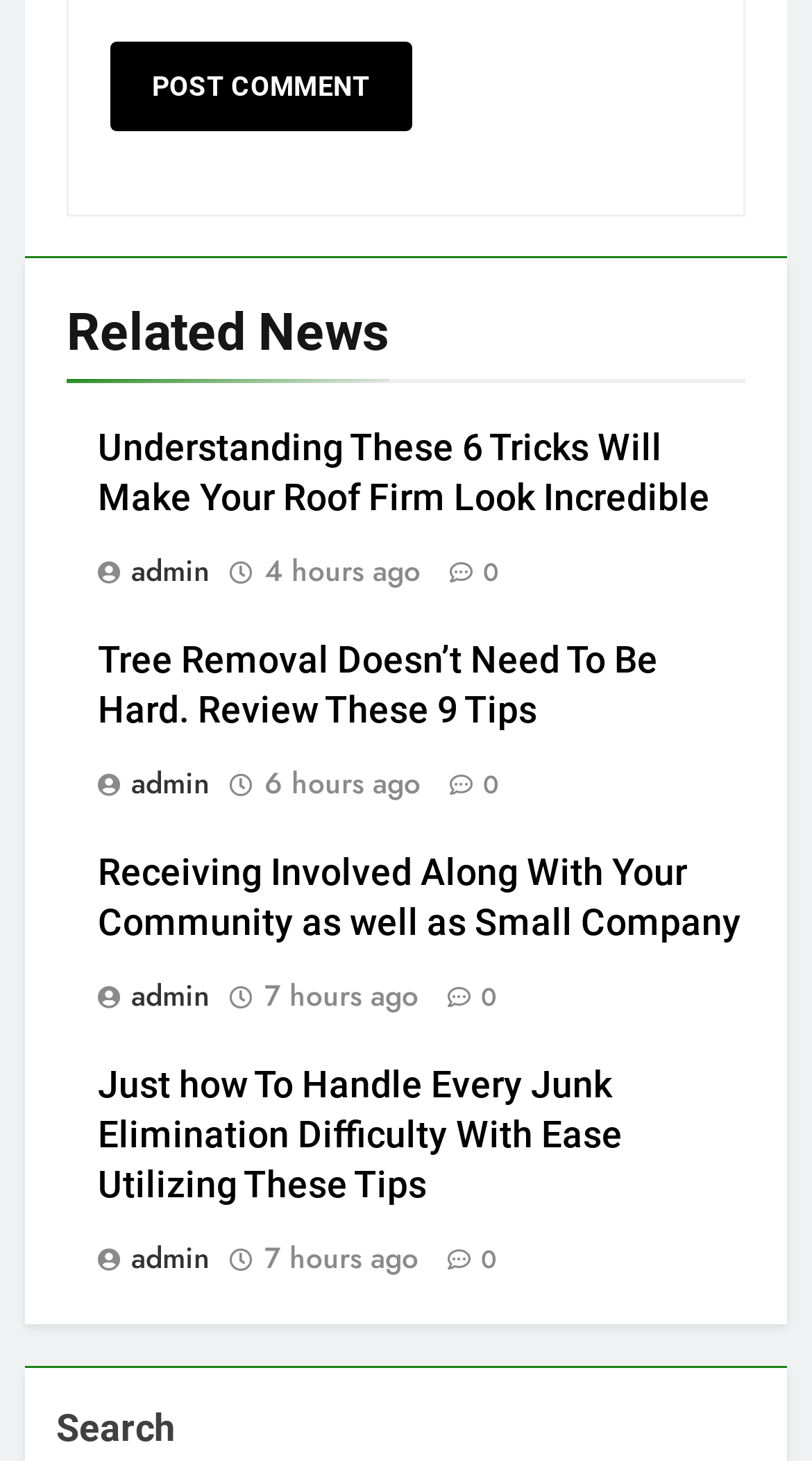Please give the bounding box coordinates of the area that should be clicked to fulfill the following instruction: "search". The coordinates should be in the format of four float numbers from 0 to 1, i.e., [left, top, right, bottom].

[0.069, 0.961, 0.215, 0.991]